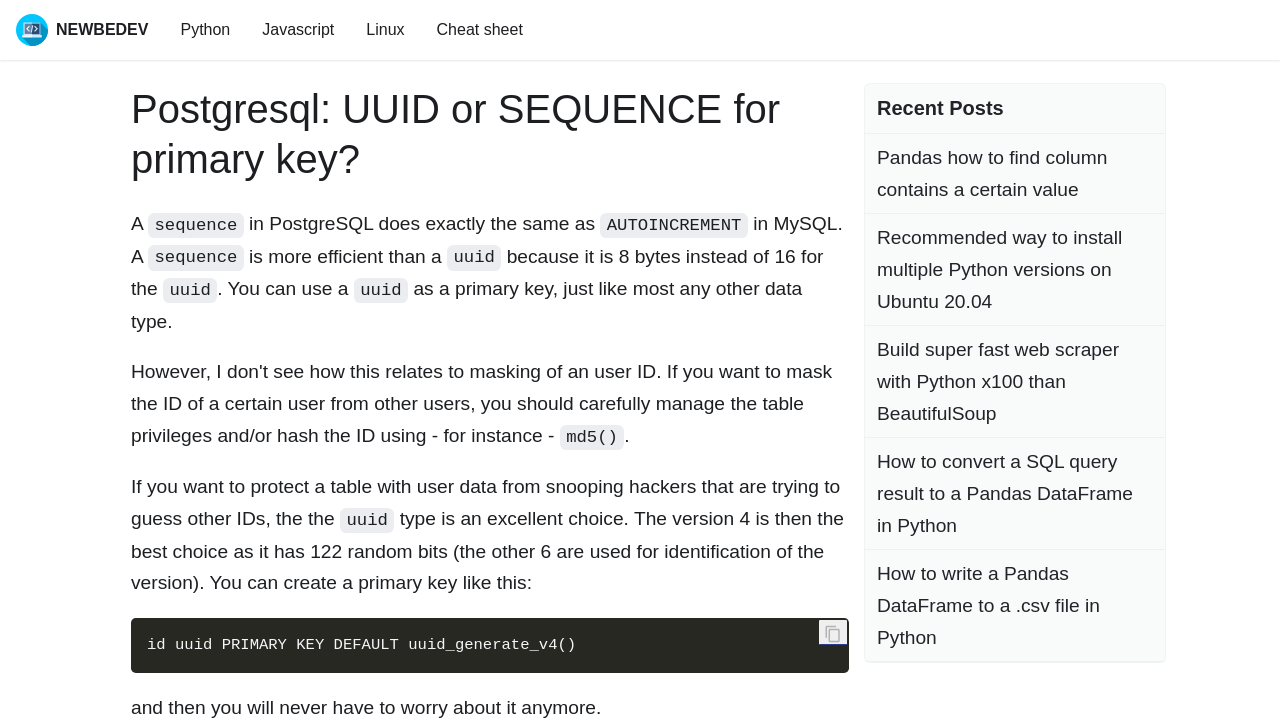Please predict the bounding box coordinates (top-left x, top-left y, bottom-right x, bottom-right y) for the UI element in the screenshot that fits the description: Cheat sheet

[0.329, 0.018, 0.421, 0.066]